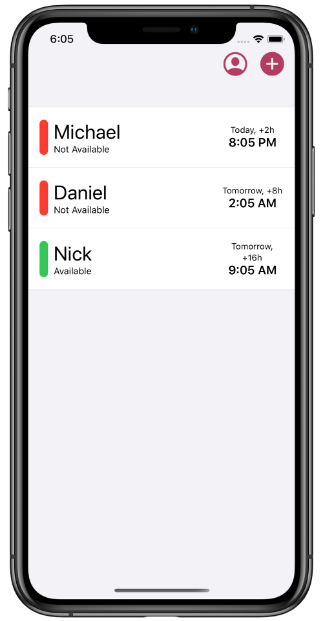At what time is Nick available for a meeting?
Observe the image and answer the question with a one-word or short phrase response.

9:05 AM tomorrow